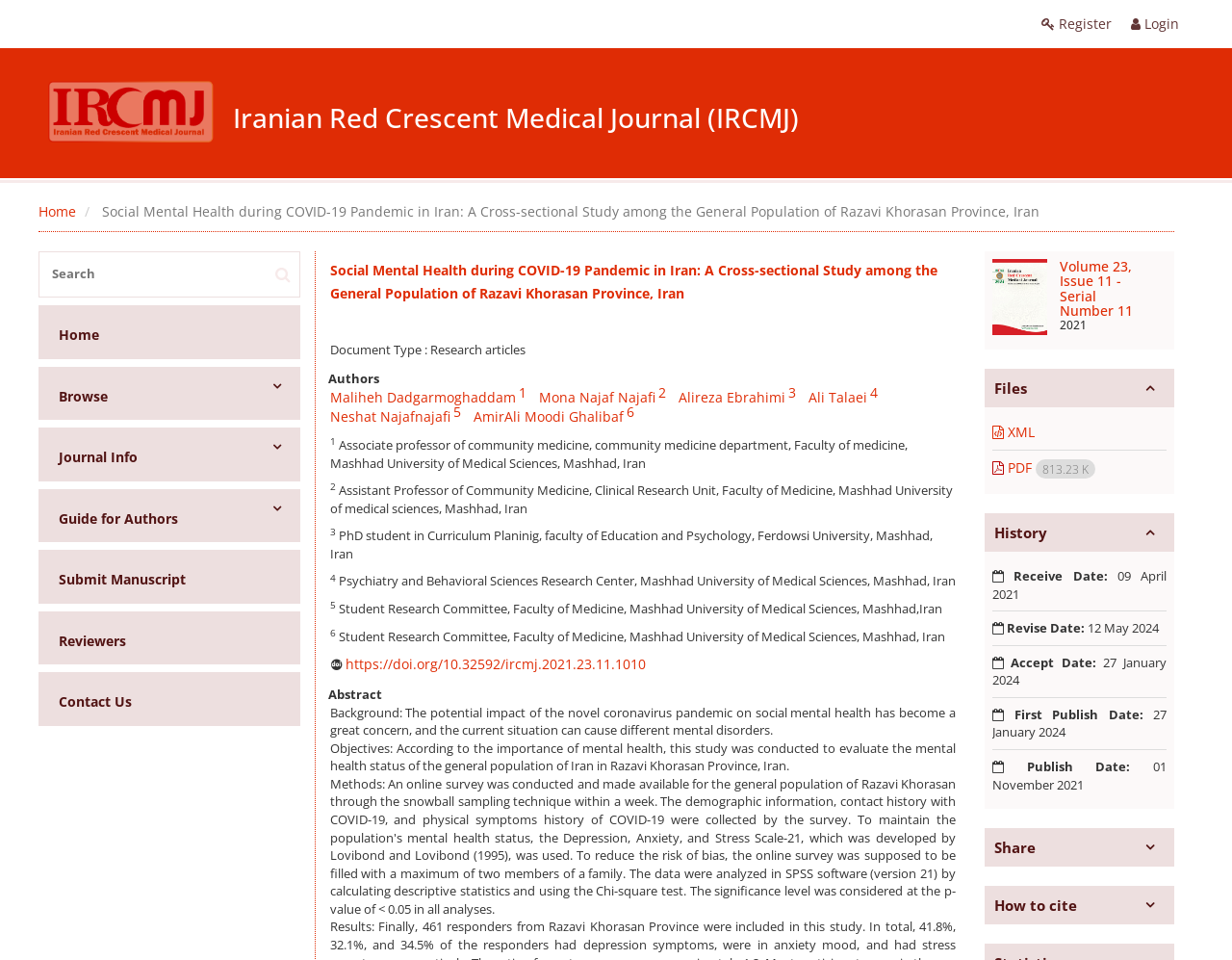Determine the bounding box coordinates of the section to be clicked to follow the instruction: "view article". The coordinates should be given as four float numbers between 0 and 1, formatted as [left, top, right, bottom].

[0.268, 0.272, 0.761, 0.315]